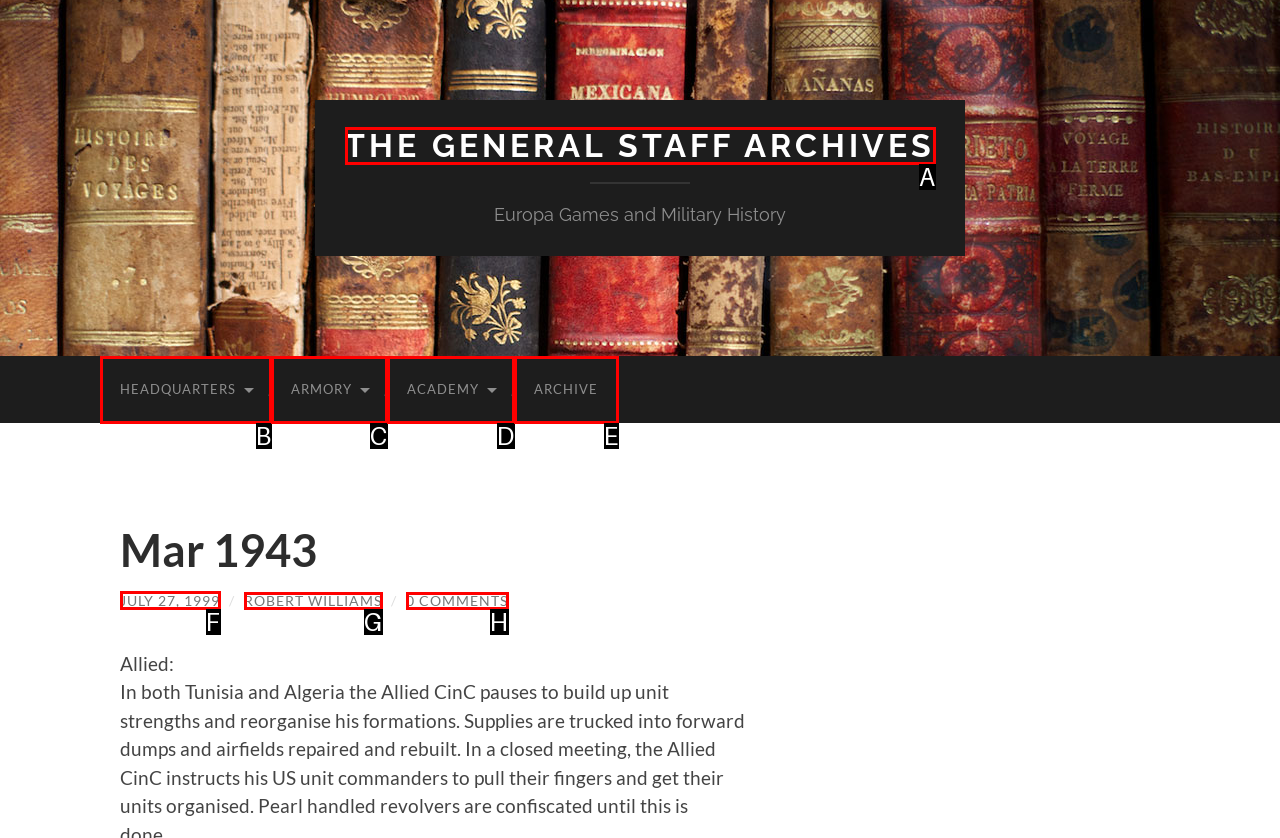Point out the option that needs to be clicked to fulfill the following instruction: Click on the 'Updating reviews' link
Answer with the letter of the appropriate choice from the listed options.

None